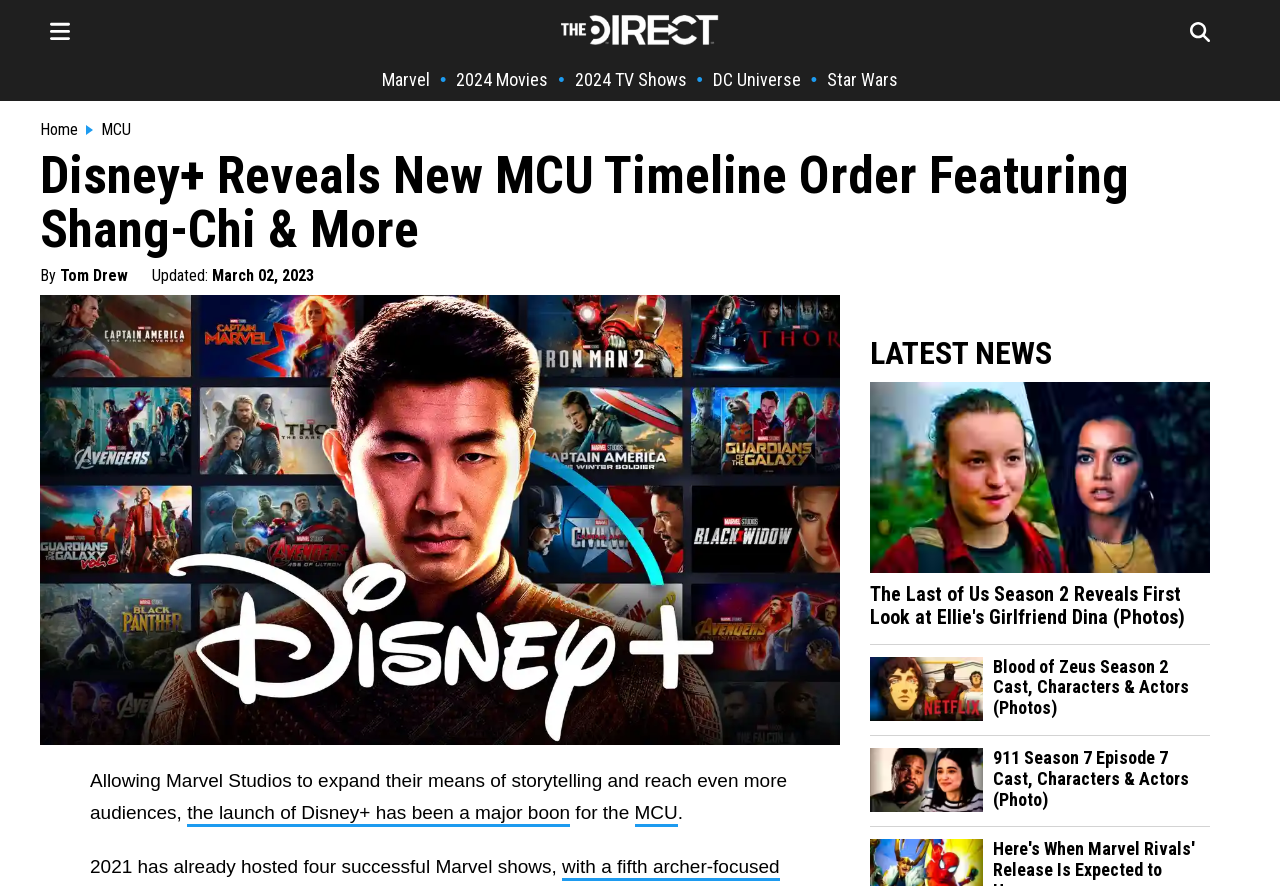Determine the bounding box of the UI component based on this description: "Print Friendly Format". The bounding box coordinates should be four float values between 0 and 1, i.e., [left, top, right, bottom].

None